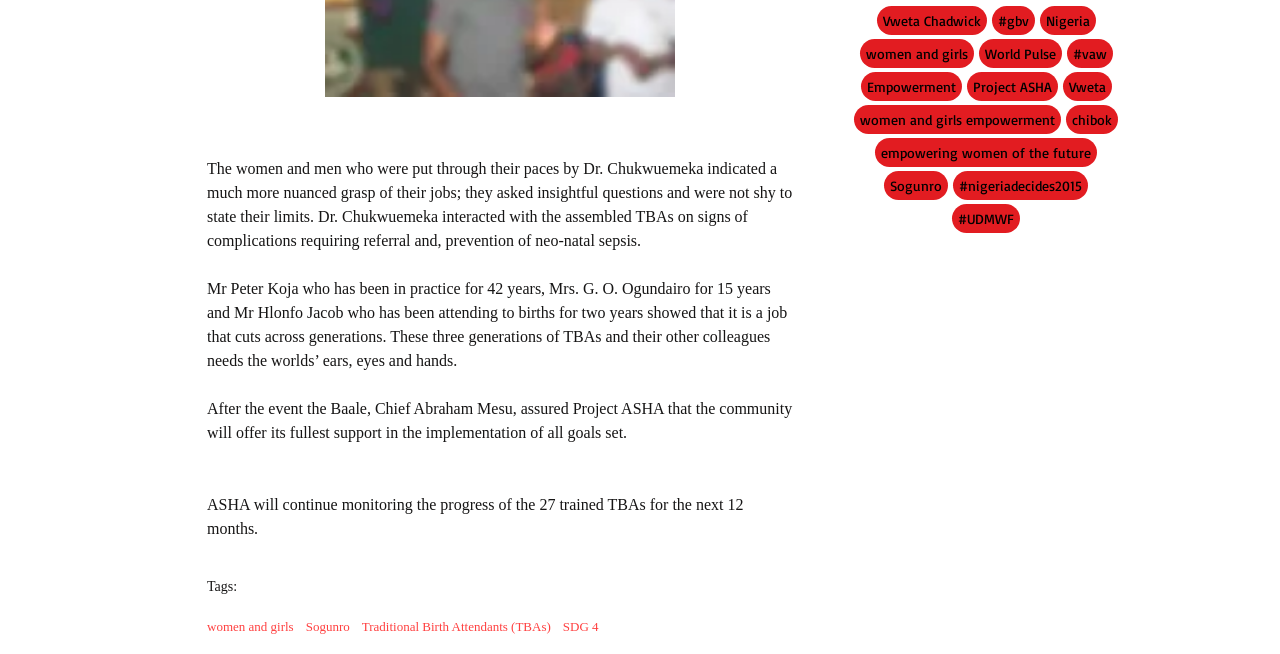How long will ASHA continue to monitor the progress of the 27 trained TBAs?
Use the image to give a comprehensive and detailed response to the question.

According to the fourth paragraph, ASHA will continue monitoring the progress of the 27 trained TBAs for the next 12 months.